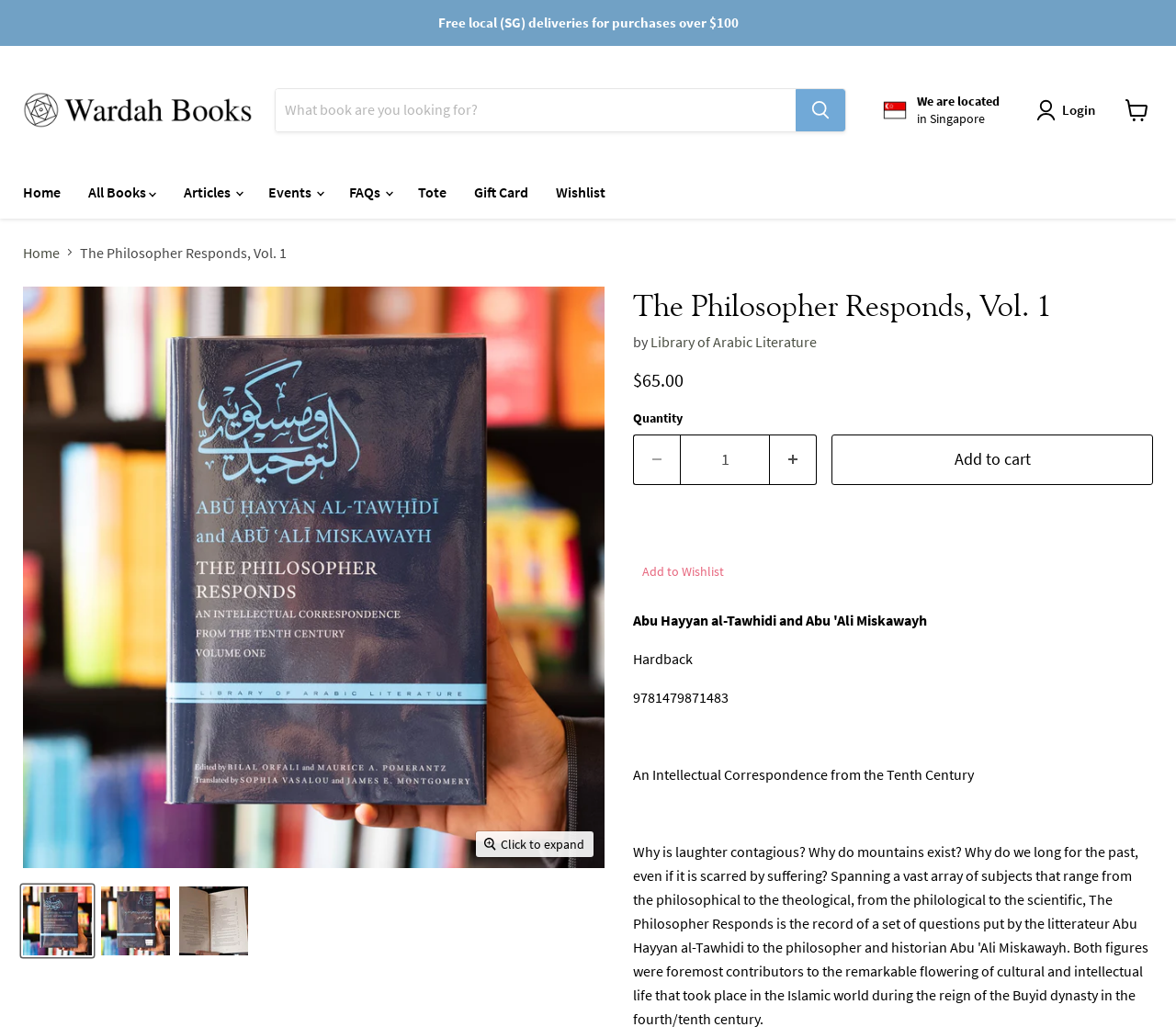Provide a brief response using a word or short phrase to this question:
What is the publisher of the book?

Library of Arabic Literature